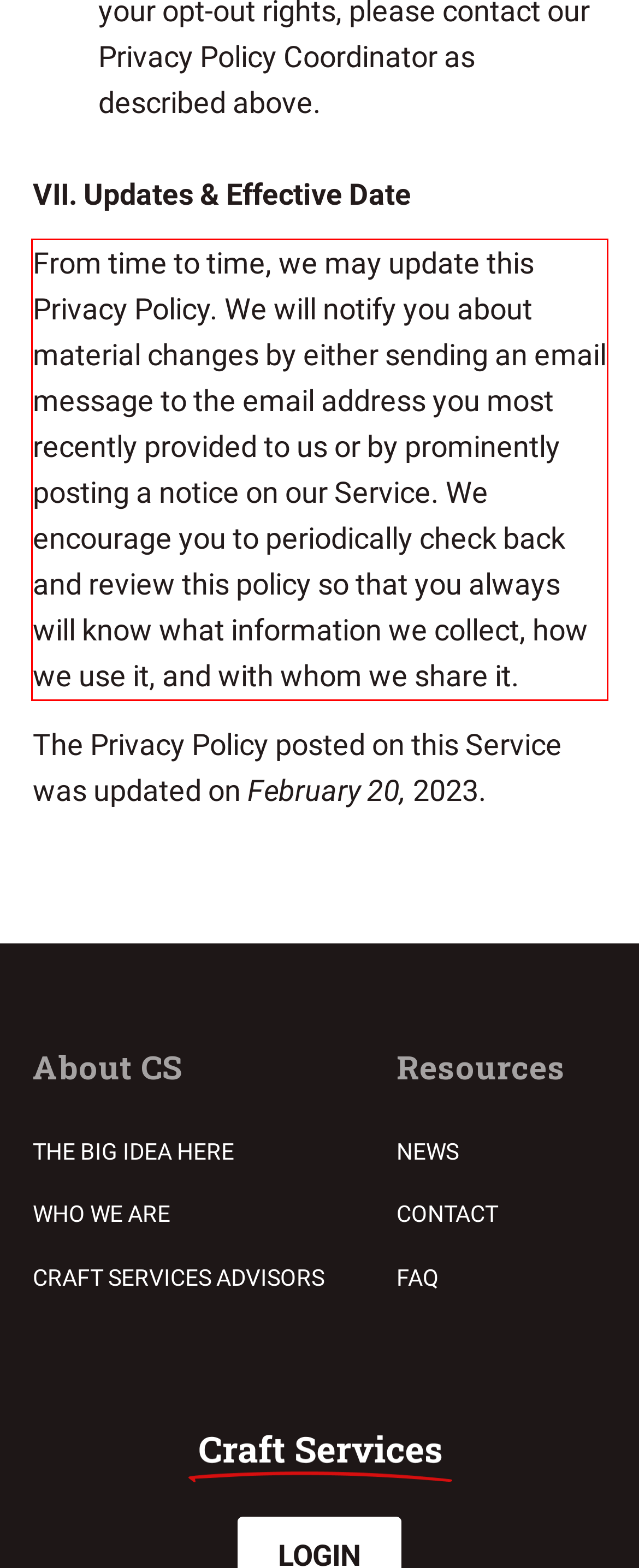You have a webpage screenshot with a red rectangle surrounding a UI element. Extract the text content from within this red bounding box.

From time to time, we may update this Privacy Policy. We will notify you about material changes by either sending an email message to the email address you most recently provided to us or by prominently posting a notice on our Service. We encourage you to periodically check back and review this policy so that you always will know what information we collect, how we use it, and with whom we share it.